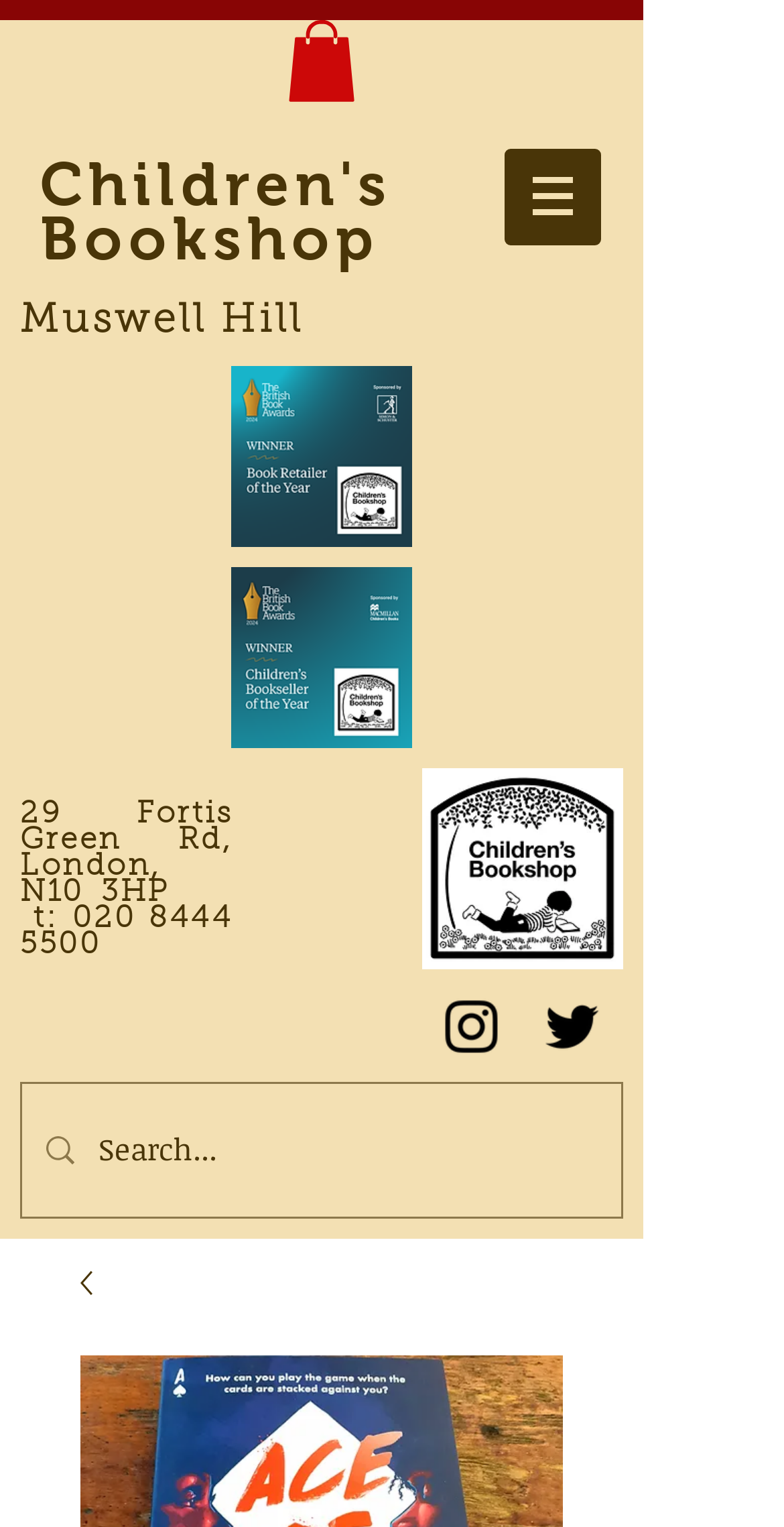Given the description aria-label="Search..." name="q" placeholder="Search...", predict the bounding box coordinates of the UI element. Ensure the coordinates are in the format (top-left x, top-left y, bottom-right x, bottom-right y) and all values are between 0 and 1.

[0.126, 0.709, 0.695, 0.796]